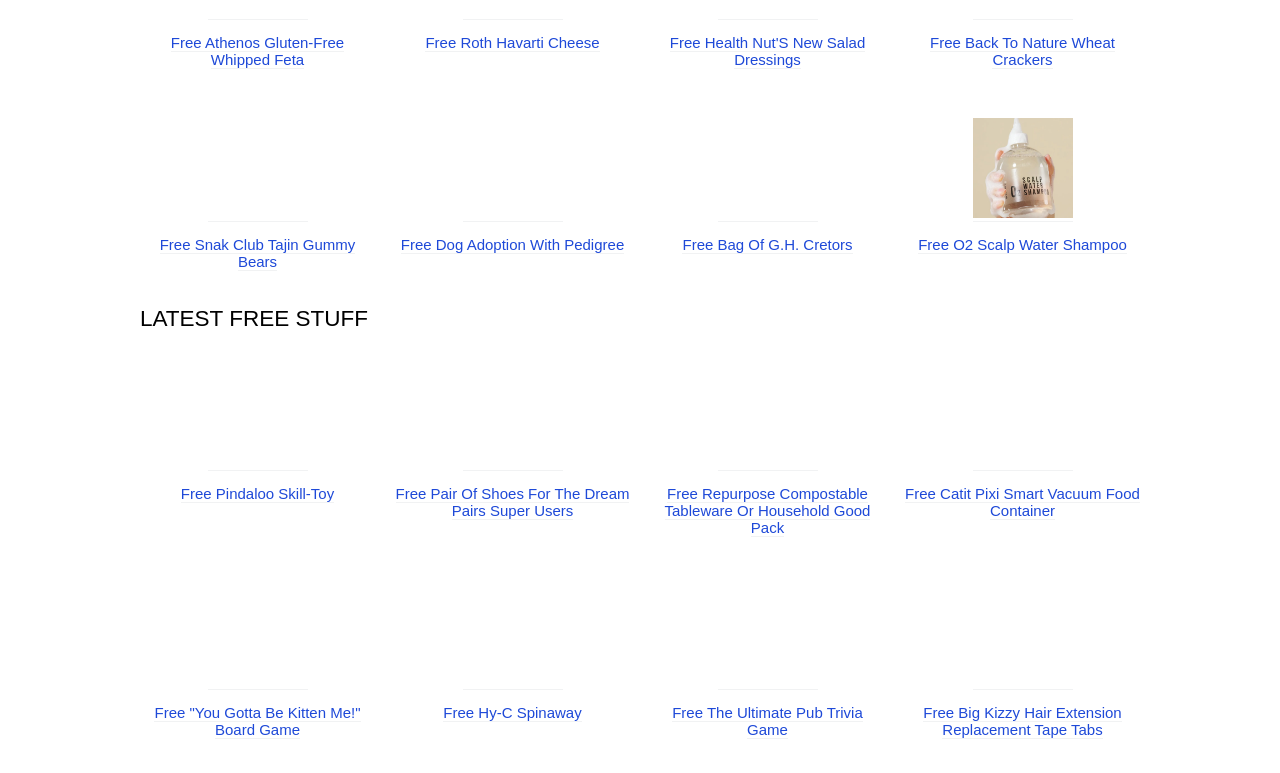Are there any free food items listed?
Refer to the screenshot and answer in one word or phrase.

Yes